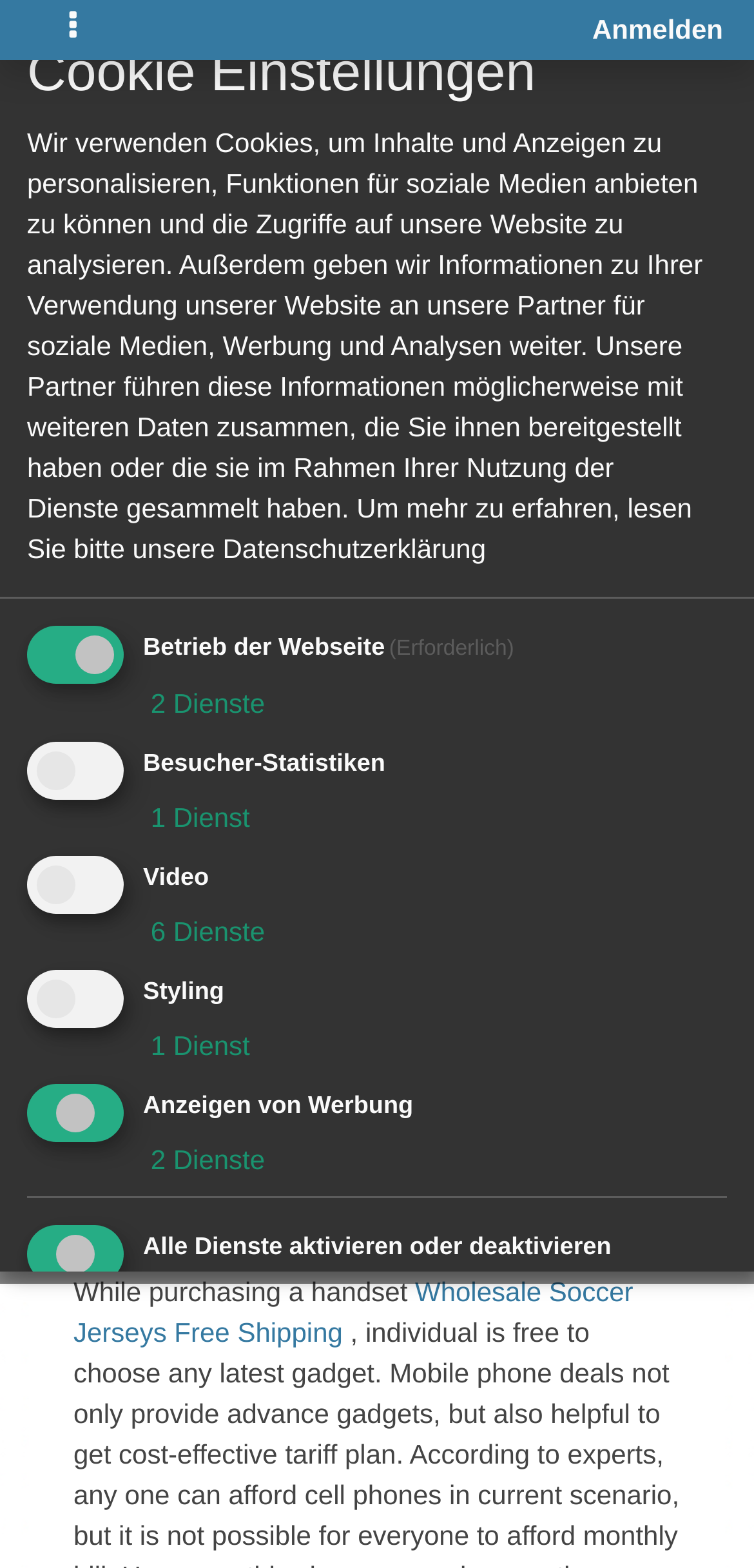How many actions are available for the post?
Using the visual information, answer the question in a single word or phrase.

2 Aktionen